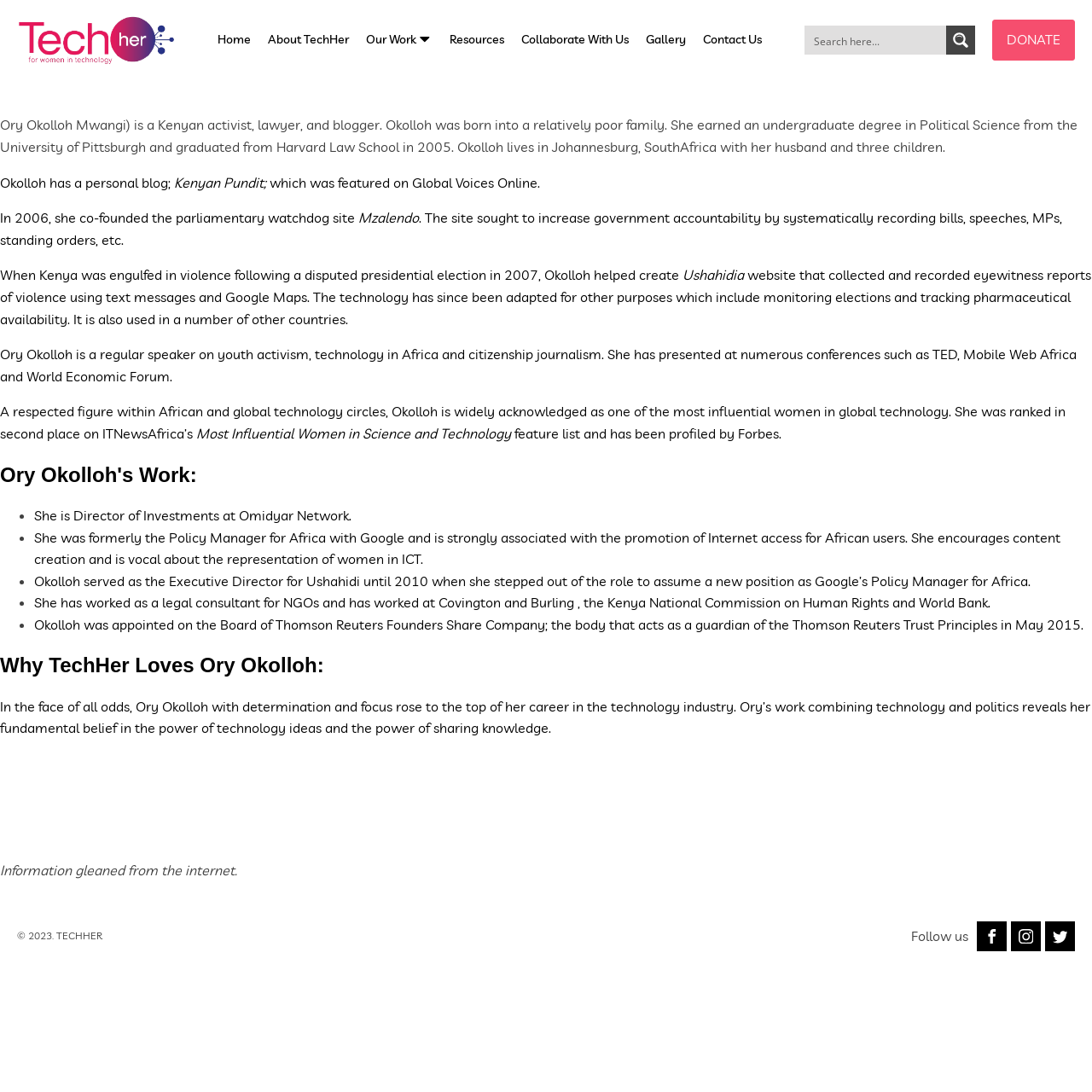How many social media platforms are linked at the bottom of the webpage?
Please use the visual content to give a single word or phrase answer.

Three